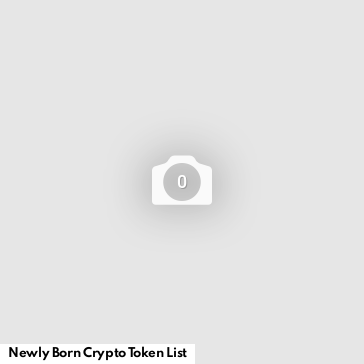Interpret the image and provide an in-depth description.

This image represents a placeholder for a feature titled "Newly Born Crypto Token List." The placeholder displays a camera icon, suggesting that it's intended for an image that would accompany content about newly launched cryptocurrency tokens. This content likely provides updates or details about recent entries in the crypto market, making it relevant for readers interested in the evolving landscape of cryptocurrency. The design and contextual framing indicate an emphasis on new developments within the crypto space.